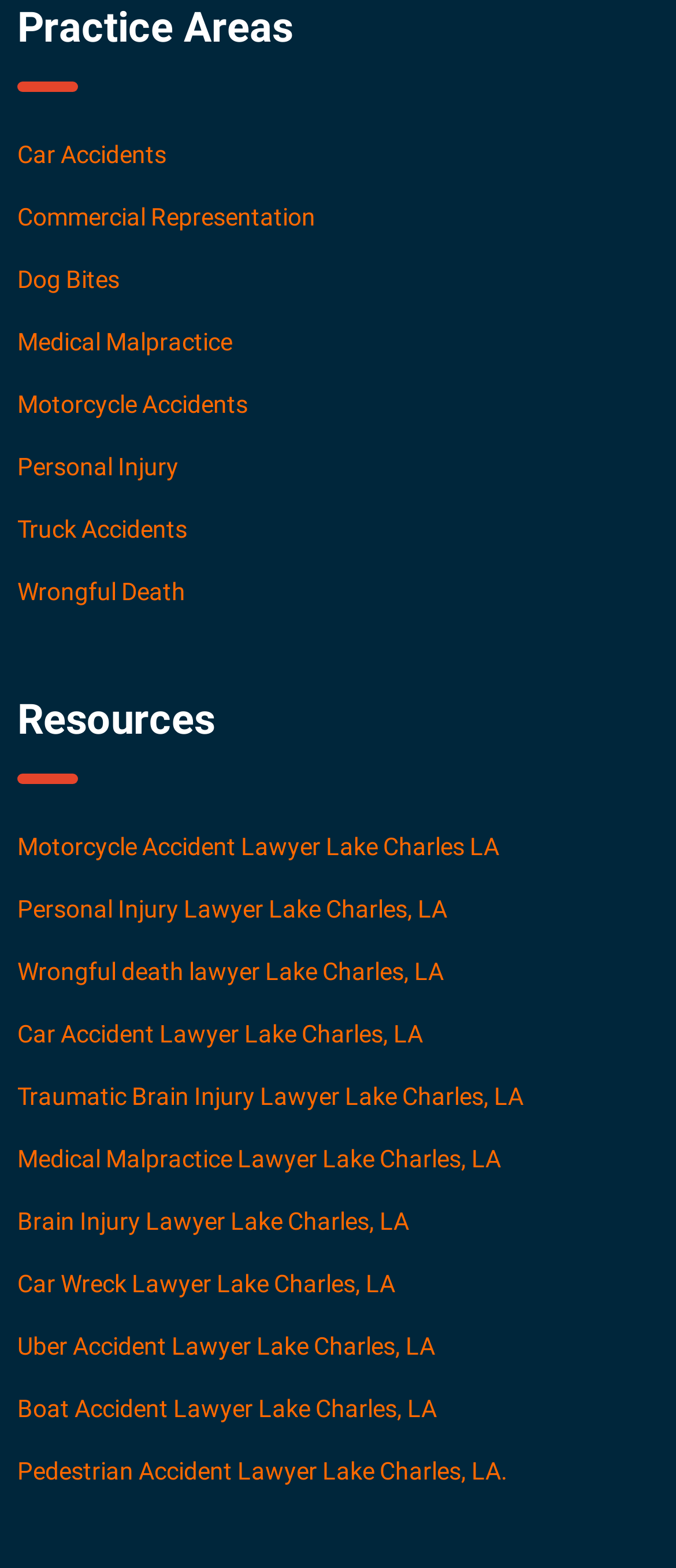Please find the bounding box coordinates of the element that you should click to achieve the following instruction: "View Personal Injury". The coordinates should be presented as four float numbers between 0 and 1: [left, top, right, bottom].

[0.026, 0.288, 0.264, 0.306]